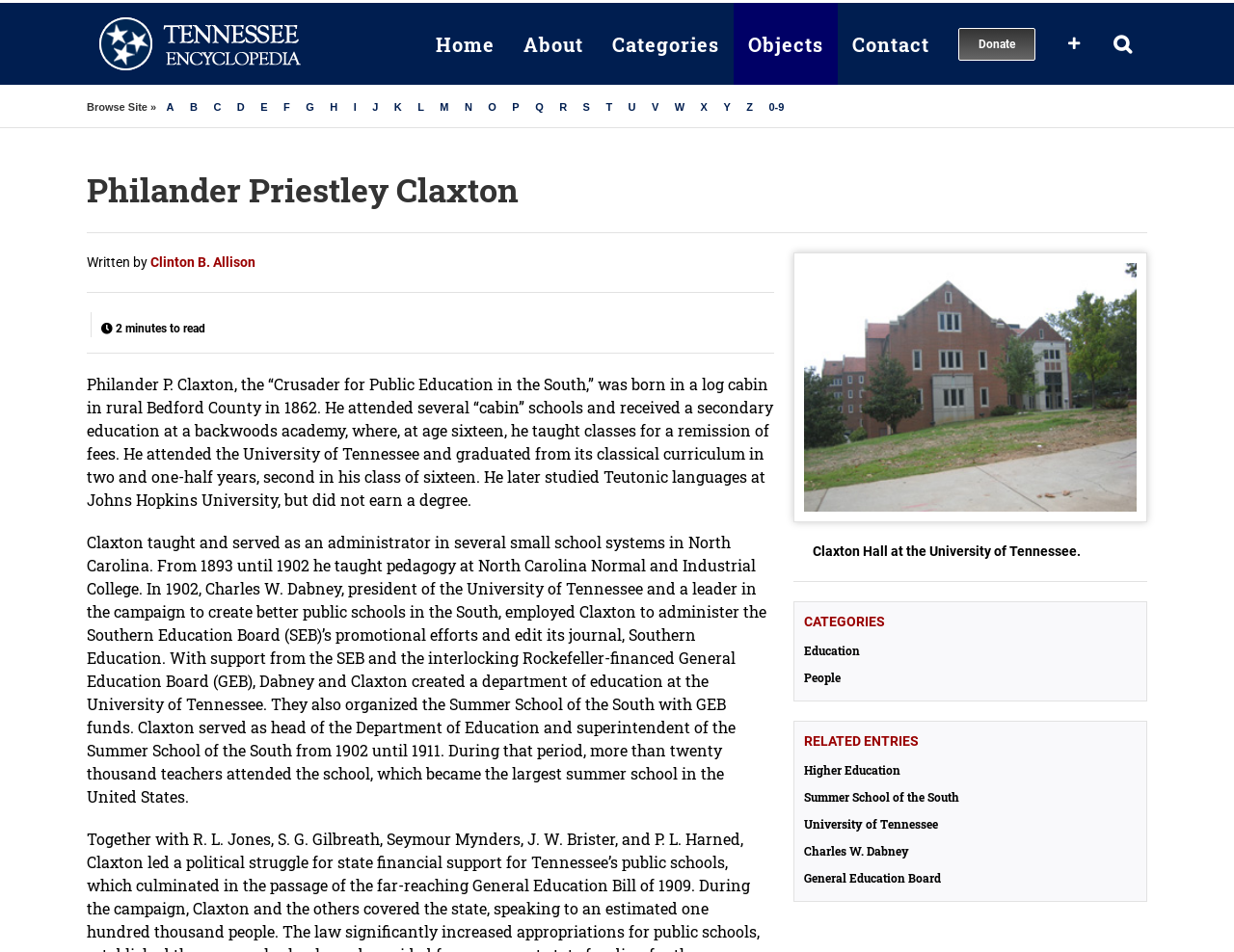Please study the image and answer the question comprehensively:
What is the name of the journal edited by Philander P. Claxton?

The text states 'In 1902, Charles W. Dabney, president of the University of Tennessee and a leader in the campaign to create better public schools in the South, employed Claxton to administer the Southern Education Board (SEB)’s promotional efforts and edit its journal, Southern Education.' This indicates that the journal edited by Philander P. Claxton is Southern Education.